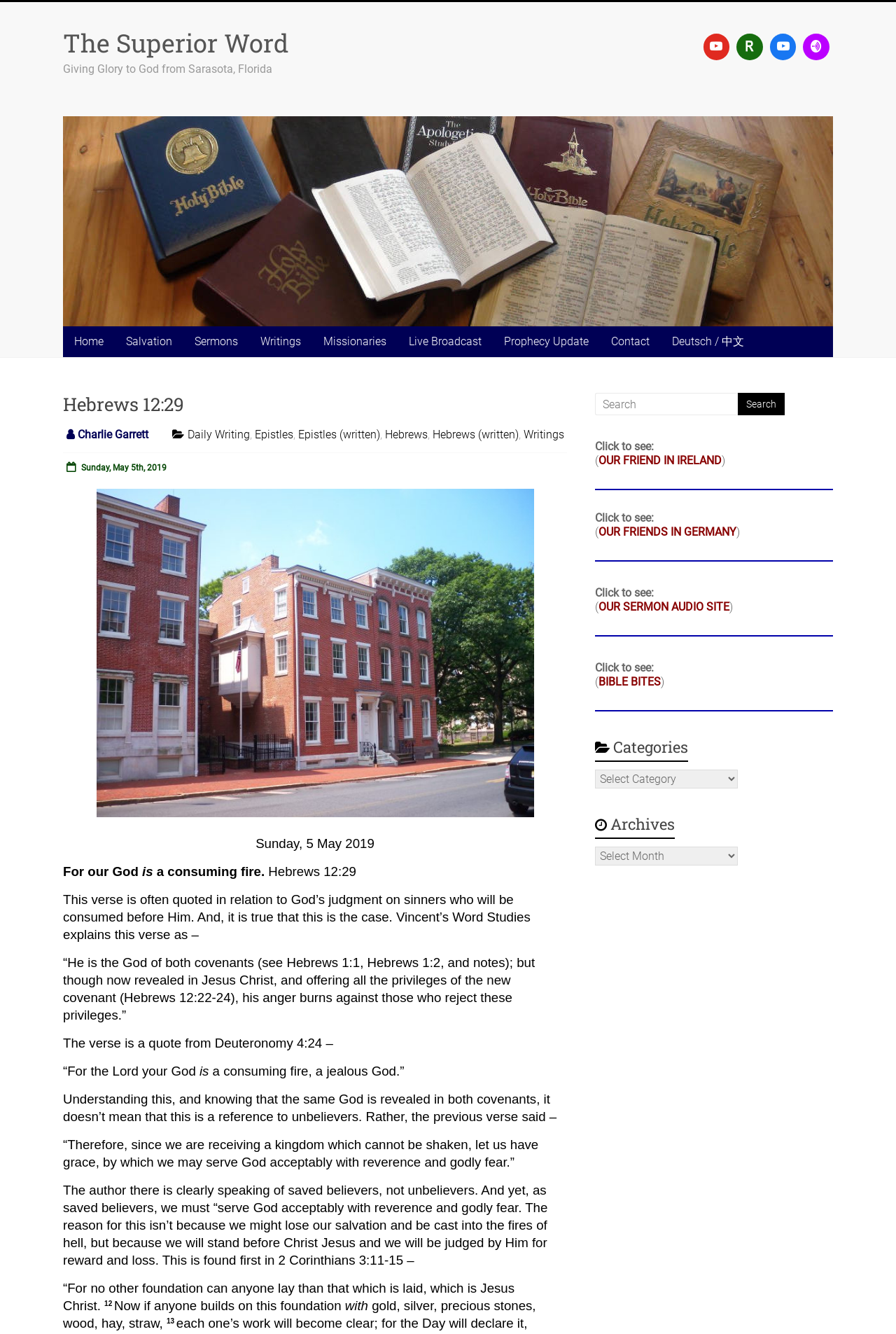Determine the bounding box coordinates of the clickable element necessary to fulfill the instruction: "Search for something". Provide the coordinates as four float numbers within the 0 to 1 range, i.e., [left, top, right, bottom].

[0.664, 0.294, 0.823, 0.311]